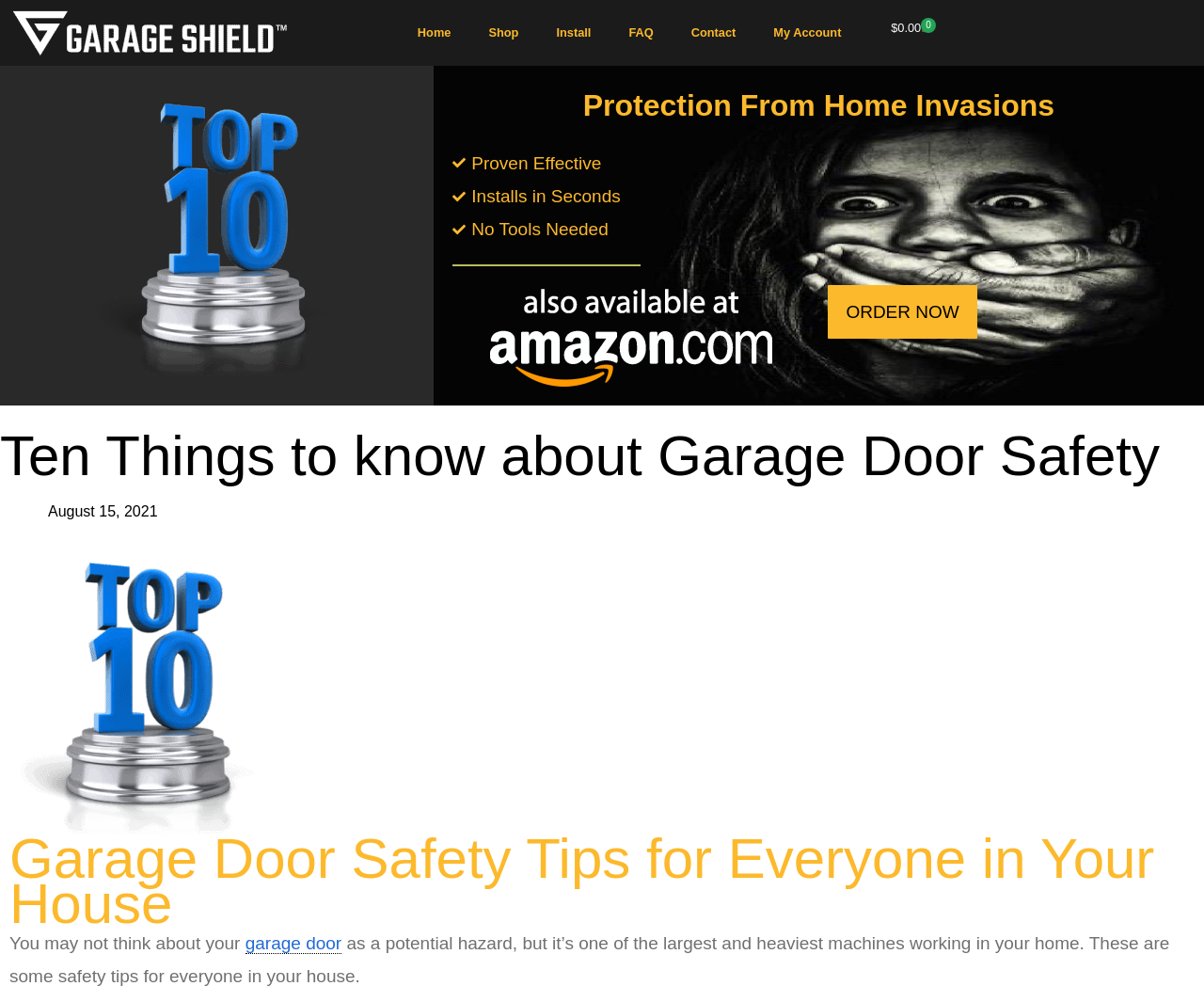Find the bounding box coordinates for the area you need to click to carry out the instruction: "Read article about Arbitration awards and their enforcement". The coordinates should be four float numbers between 0 and 1, indicated as [left, top, right, bottom].

None